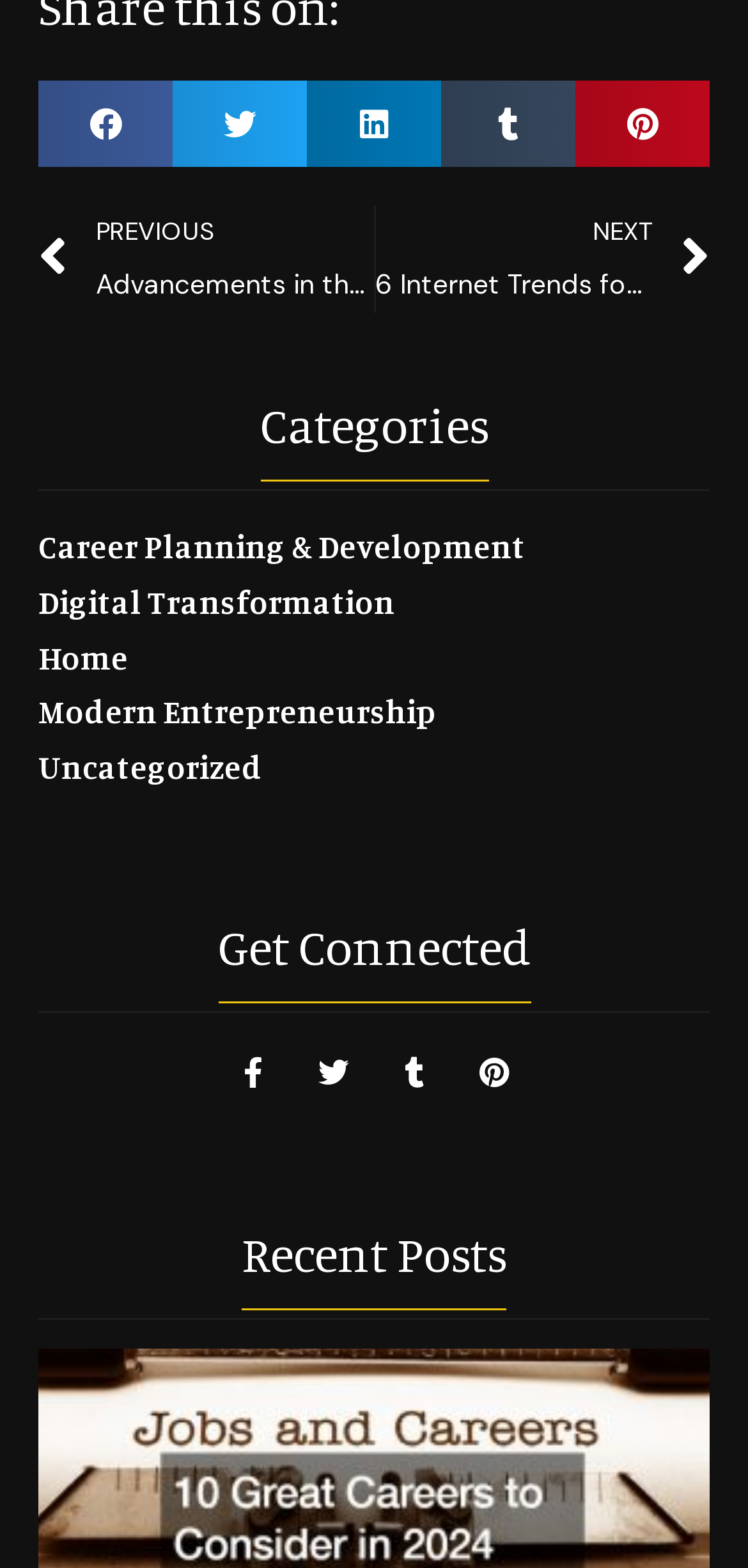Provide a brief response to the question using a single word or phrase: 
How many recent posts are listed on the webpage?

None